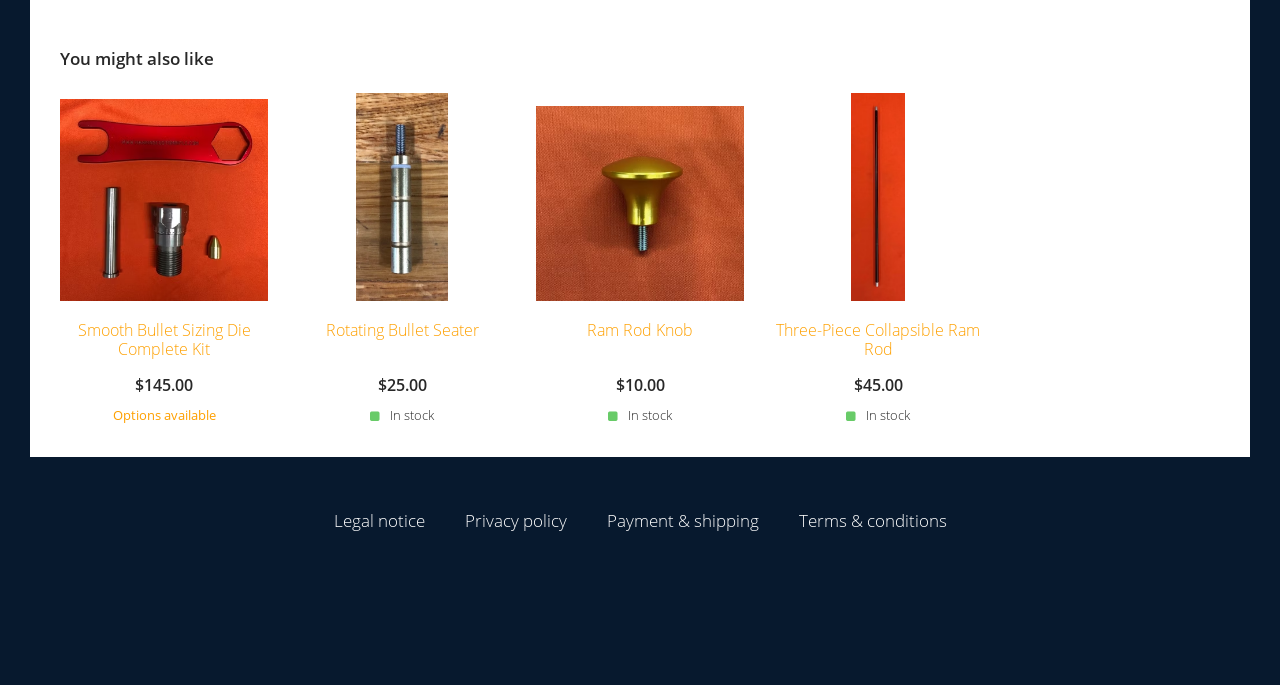How many products are shown in this section?
Please use the visual content to give a single word or phrase answer.

4